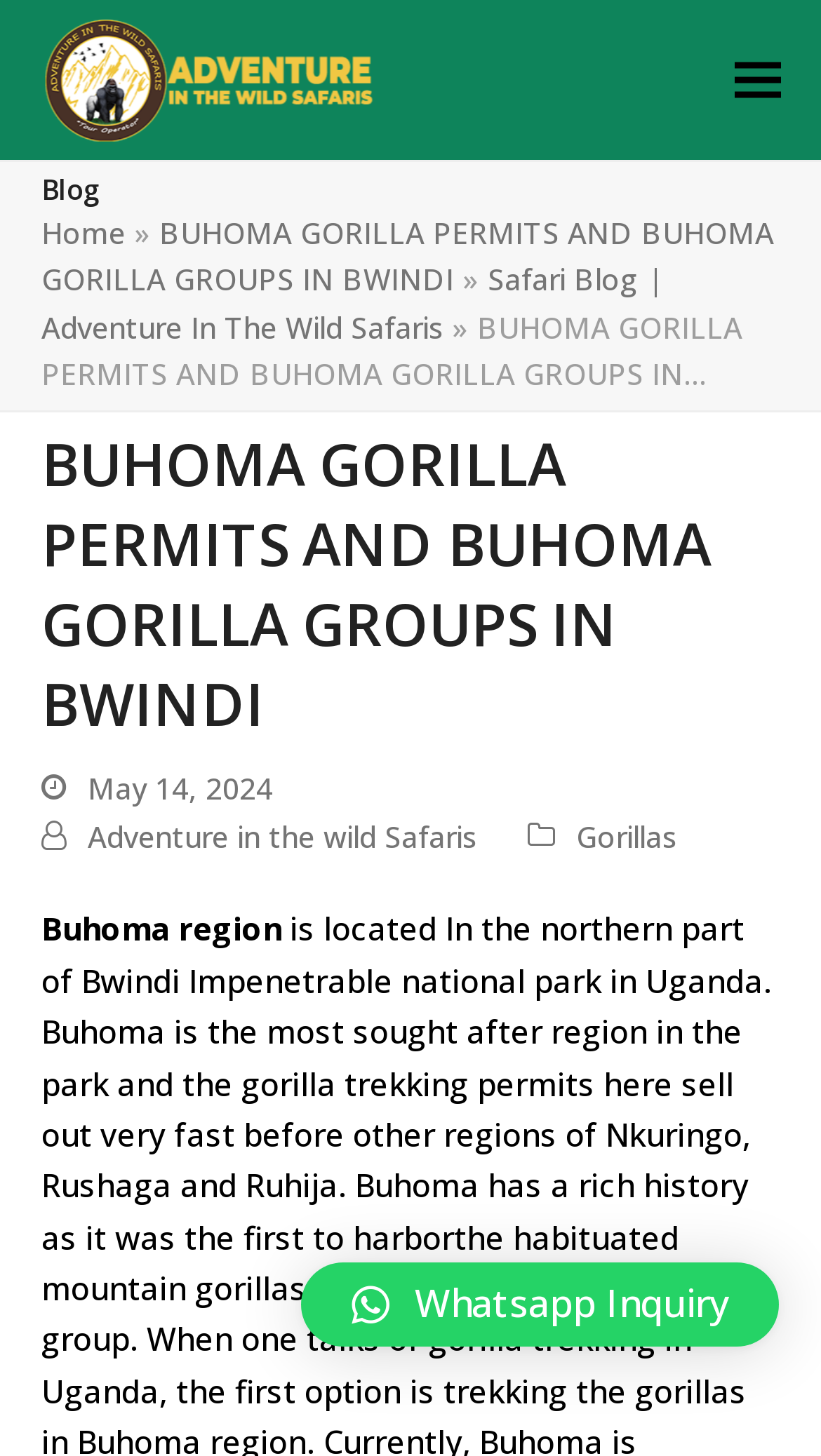What is the name of the forest national park?
Use the image to answer the question with a single word or phrase.

Bwindi